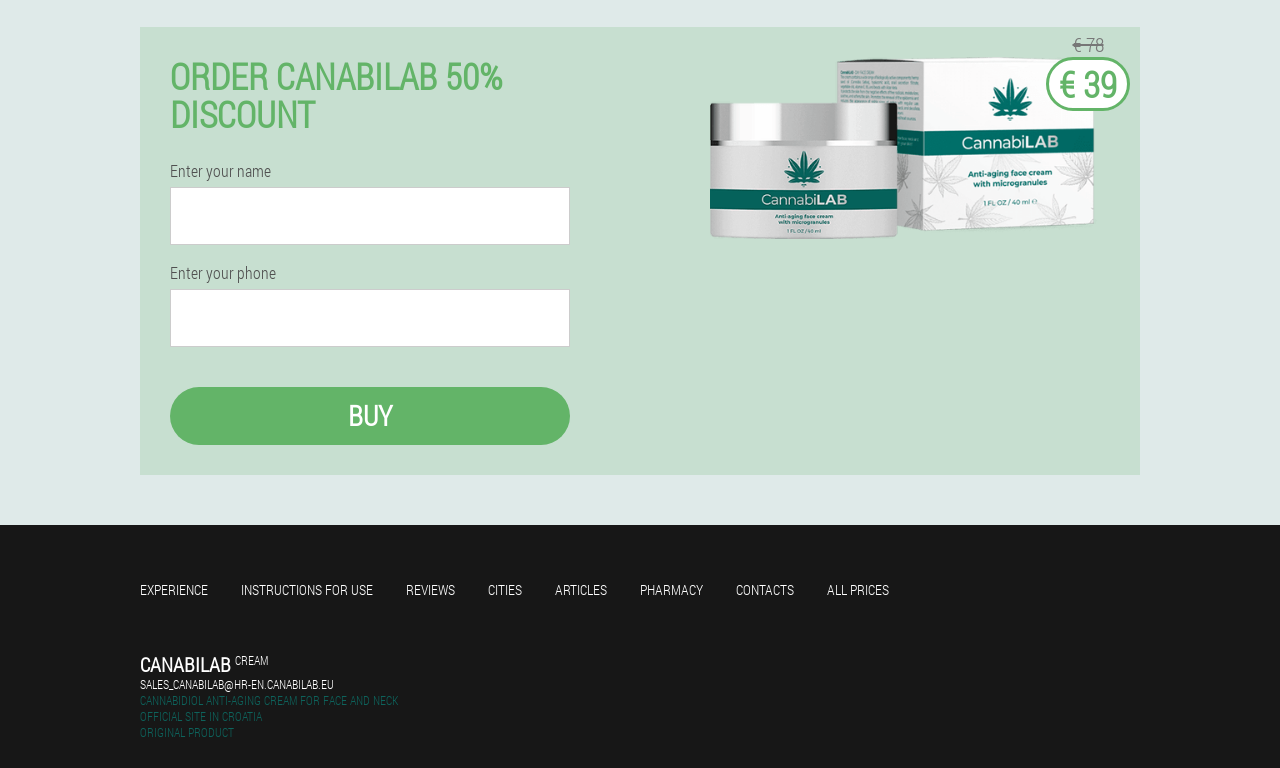What is the current price of Canabilab?
Based on the visual details in the image, please answer the question thoroughly.

The current price of Canabilab can be found in the LayoutTable on the right side of the webpage, where it says '€ 39'.